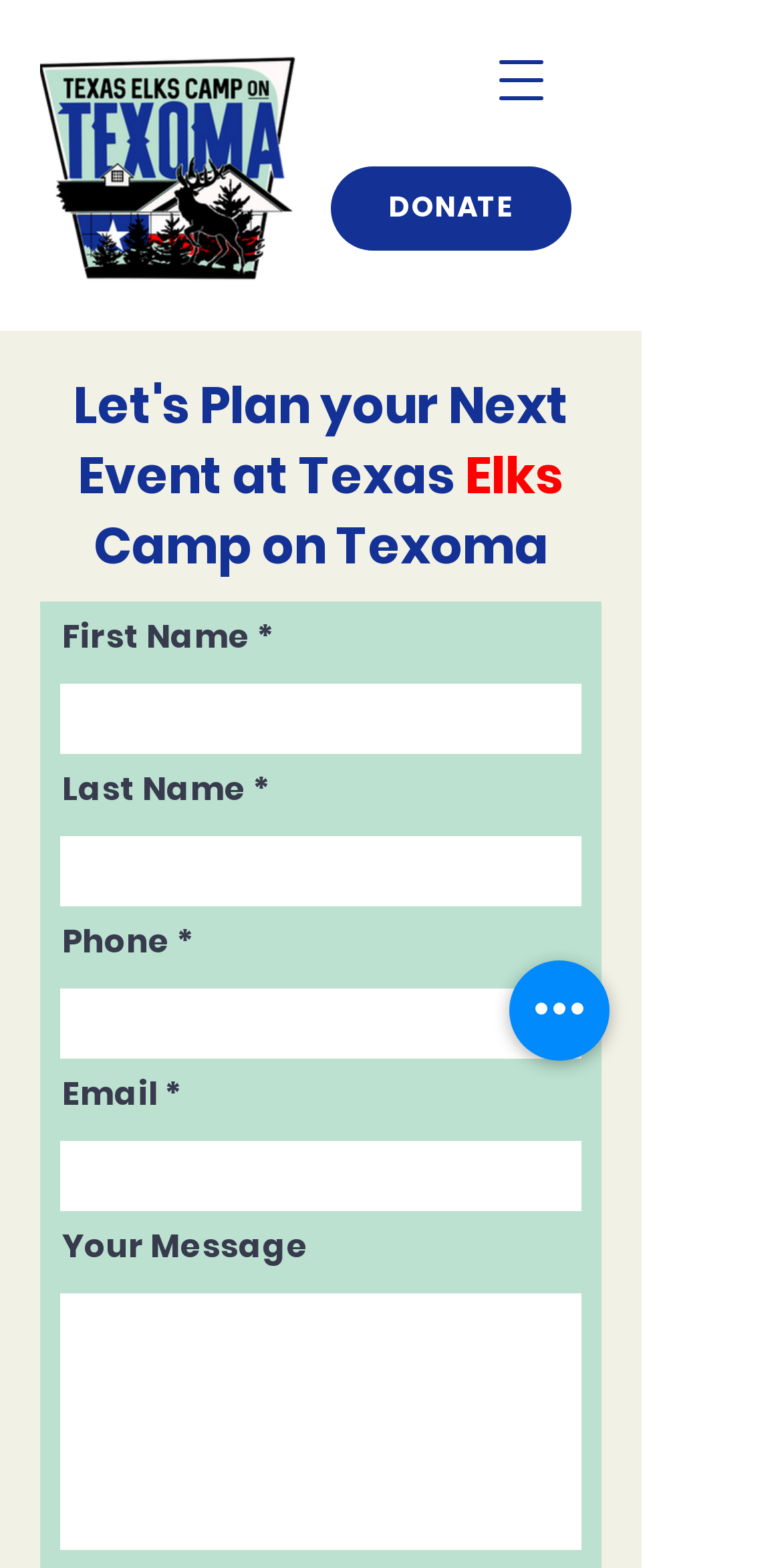What is the logo on the top left corner?
Refer to the image and respond with a one-word or short-phrase answer.

Texas Elks Logo